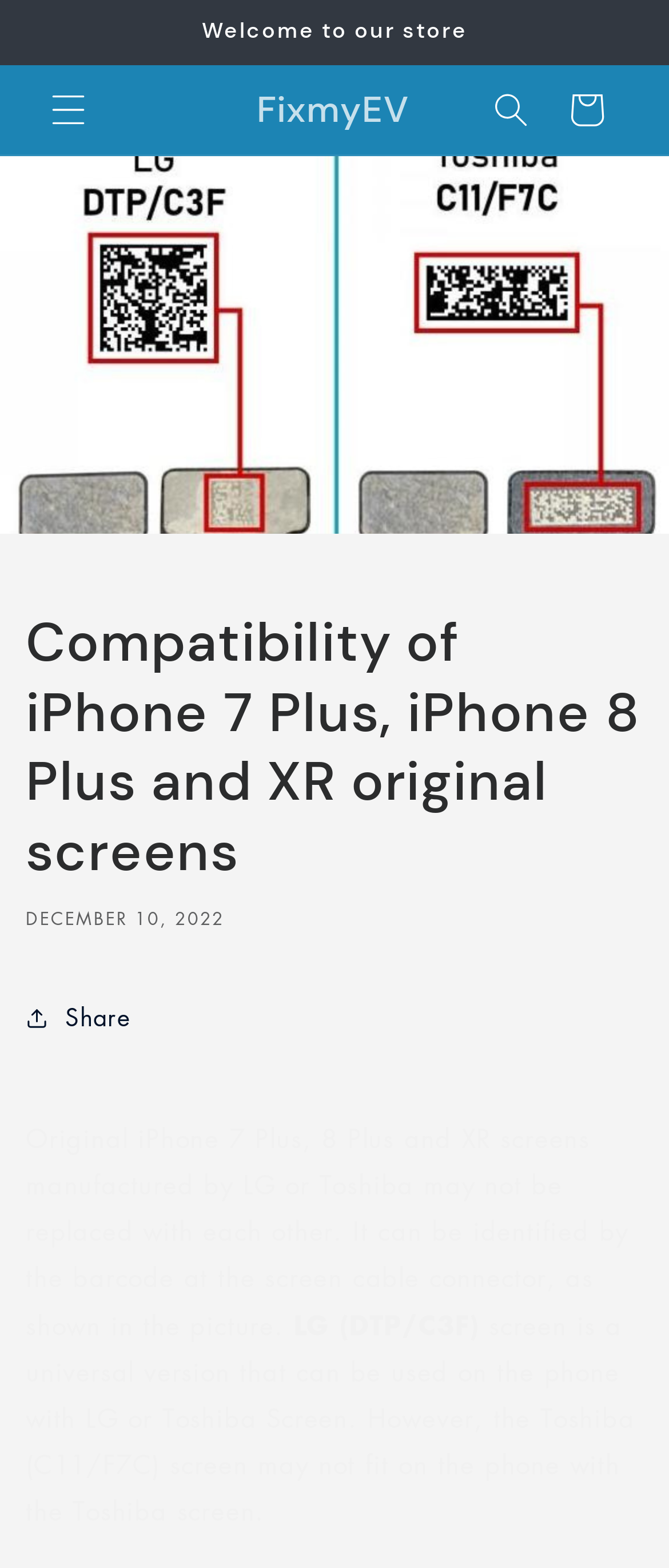What is the function of the button with the text 'Share'?
Answer the question with detailed information derived from the image.

I found the answer by looking at the button element with the text 'Share' which is likely to be used to share the content of the webpage.